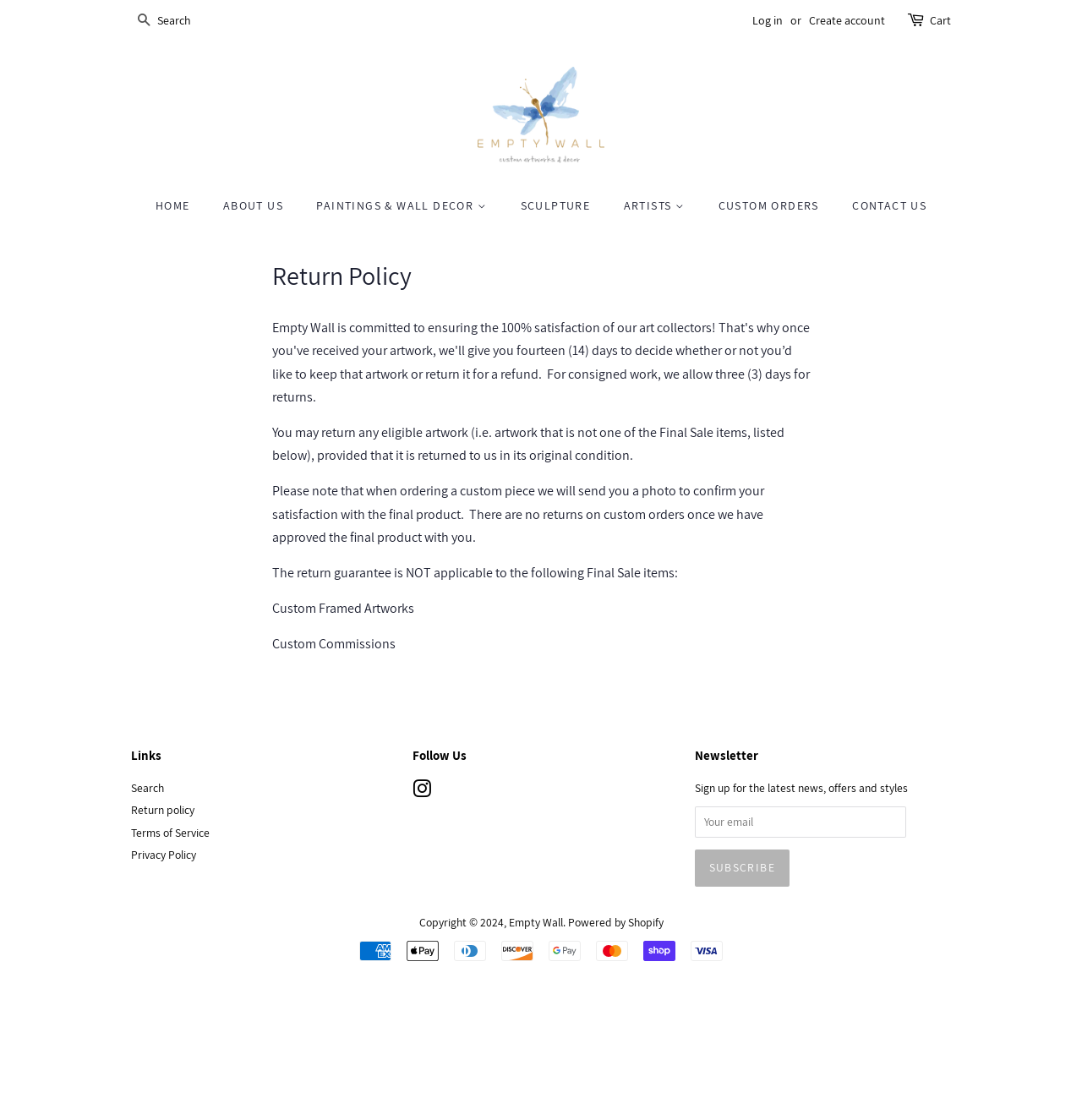What is the last link in the 'Links' section?
Look at the screenshot and respond with a single word or phrase.

Privacy Policy